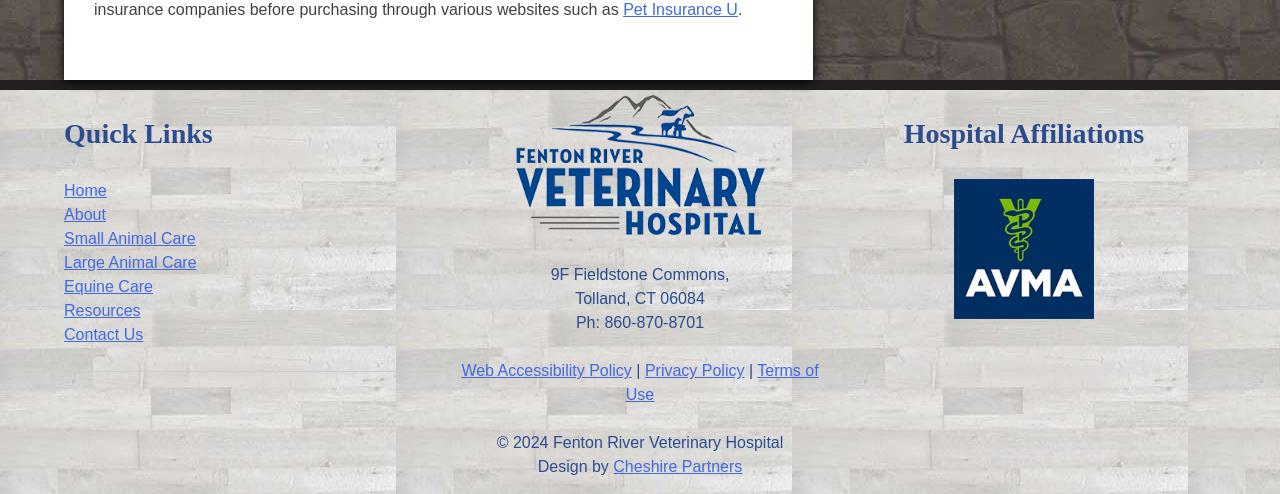Please identify the bounding box coordinates of the element's region that I should click in order to complete the following instruction: "Visit Fenton River Veterinary Hospital". The bounding box coordinates consist of four float numbers between 0 and 1, i.e., [left, top, right, bottom].

[0.402, 0.458, 0.598, 0.492]